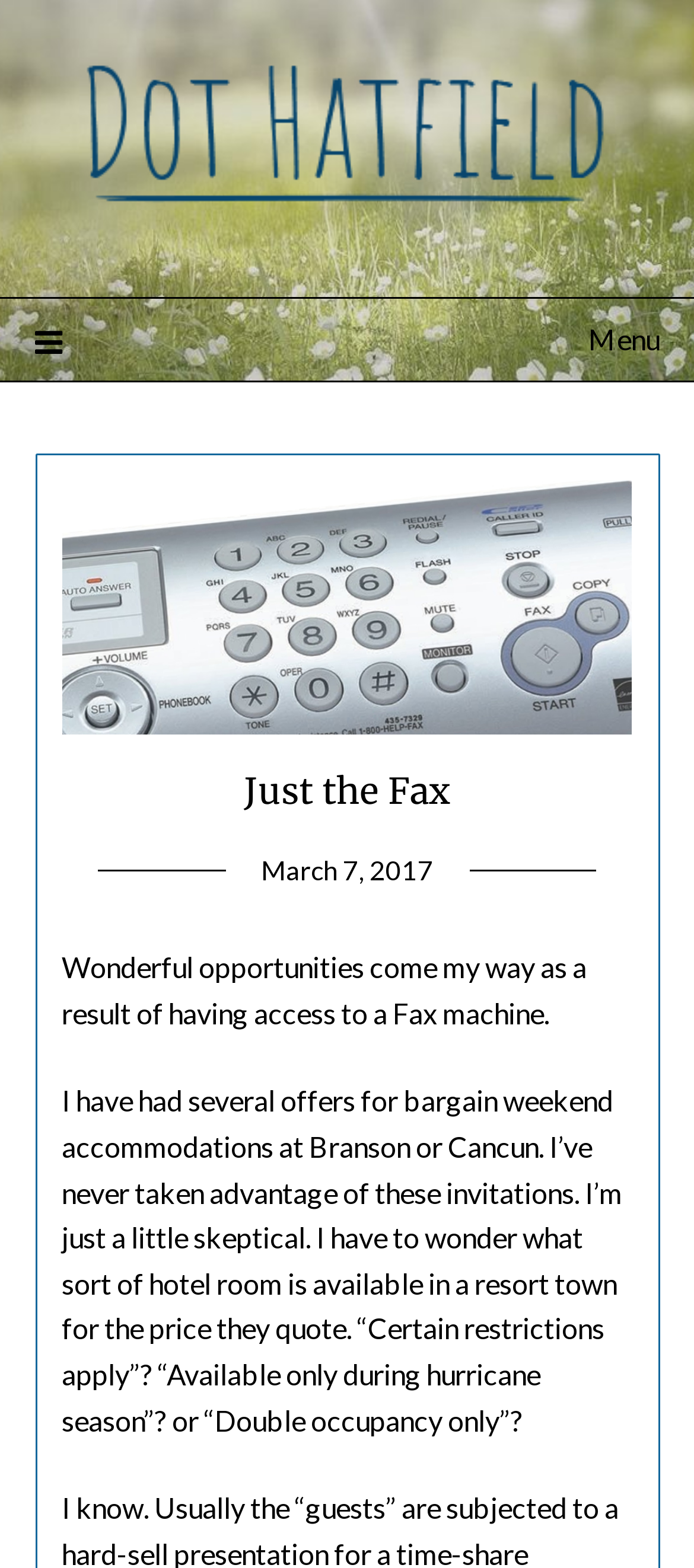What is the name of the author?
Using the image, give a concise answer in the form of a single word or short phrase.

Dot Hatfield